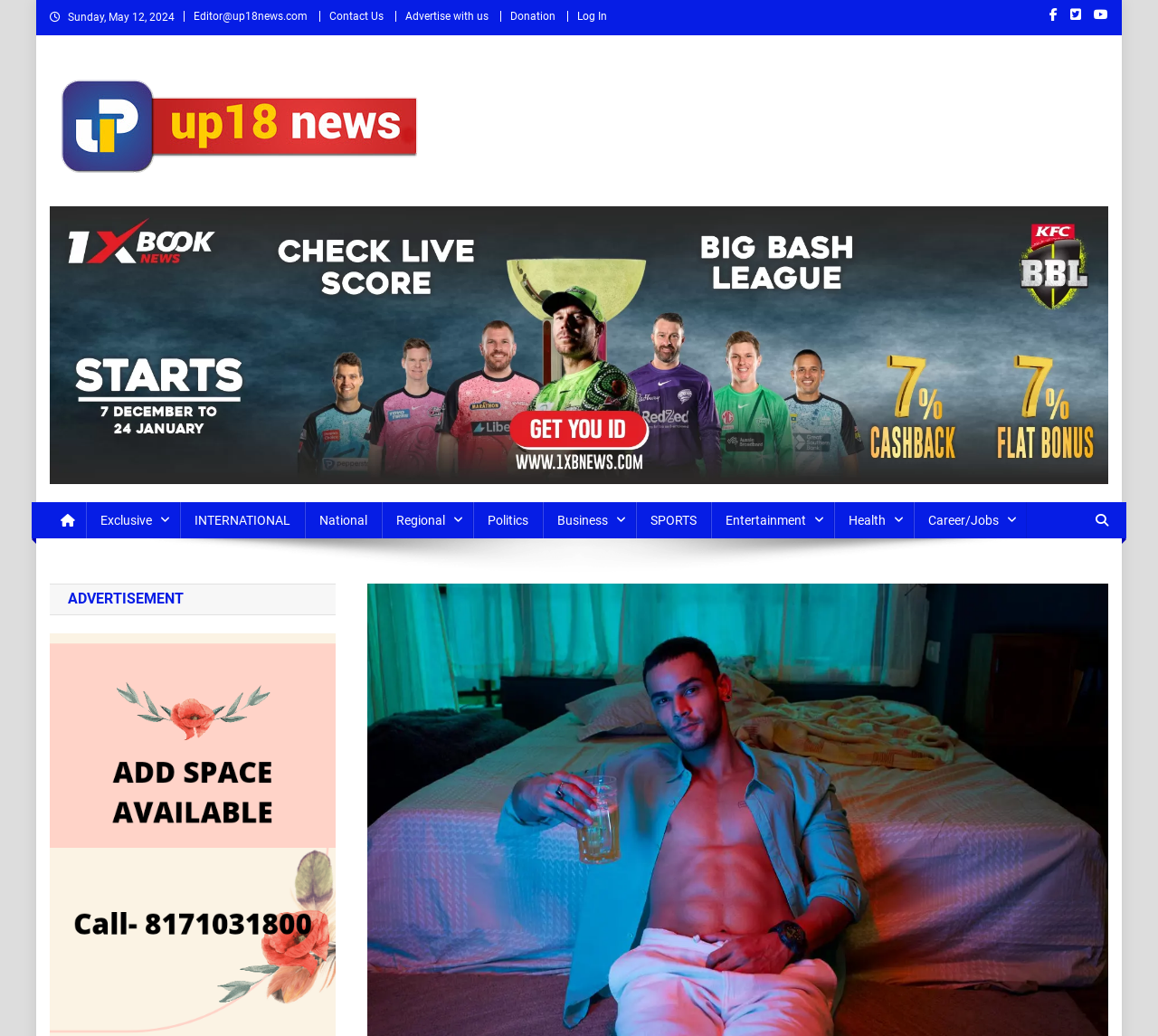Based on the visual content of the image, answer the question thoroughly: How many social media links are there?

I counted the number of social media links by looking at the top-right corner of the webpage, where I found three links with icons, which are likely social media links.